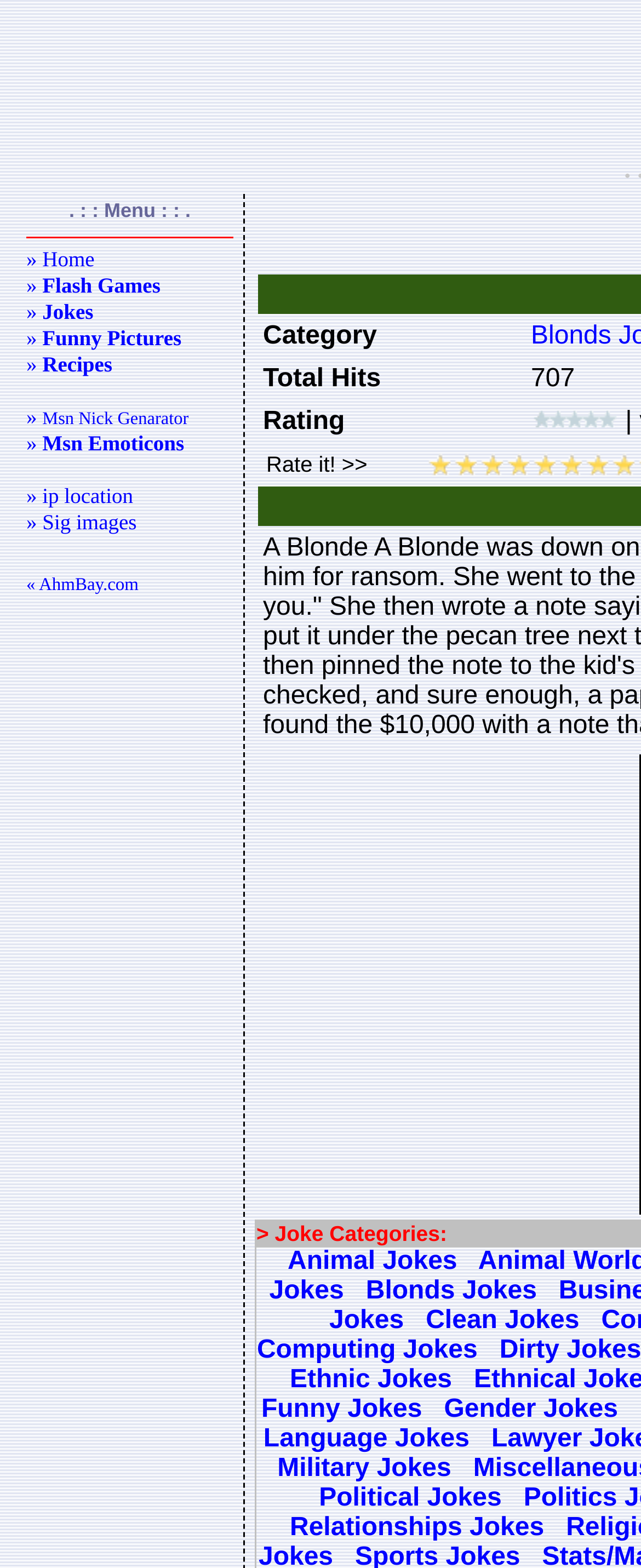Identify the coordinates of the bounding box for the element that must be clicked to accomplish the instruction: "Go to Funny Pictures".

[0.041, 0.208, 0.283, 0.223]